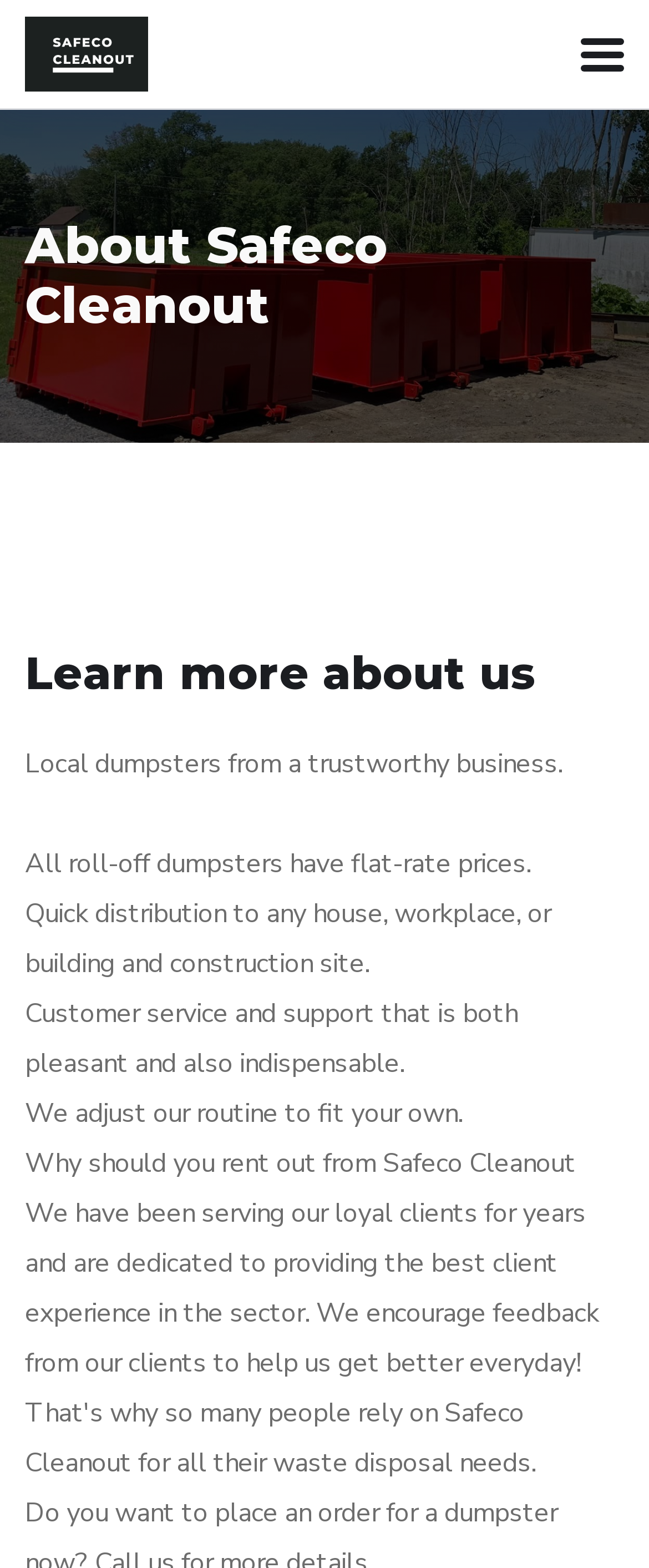What is the primary heading on this webpage?

About Safeco Cleanout